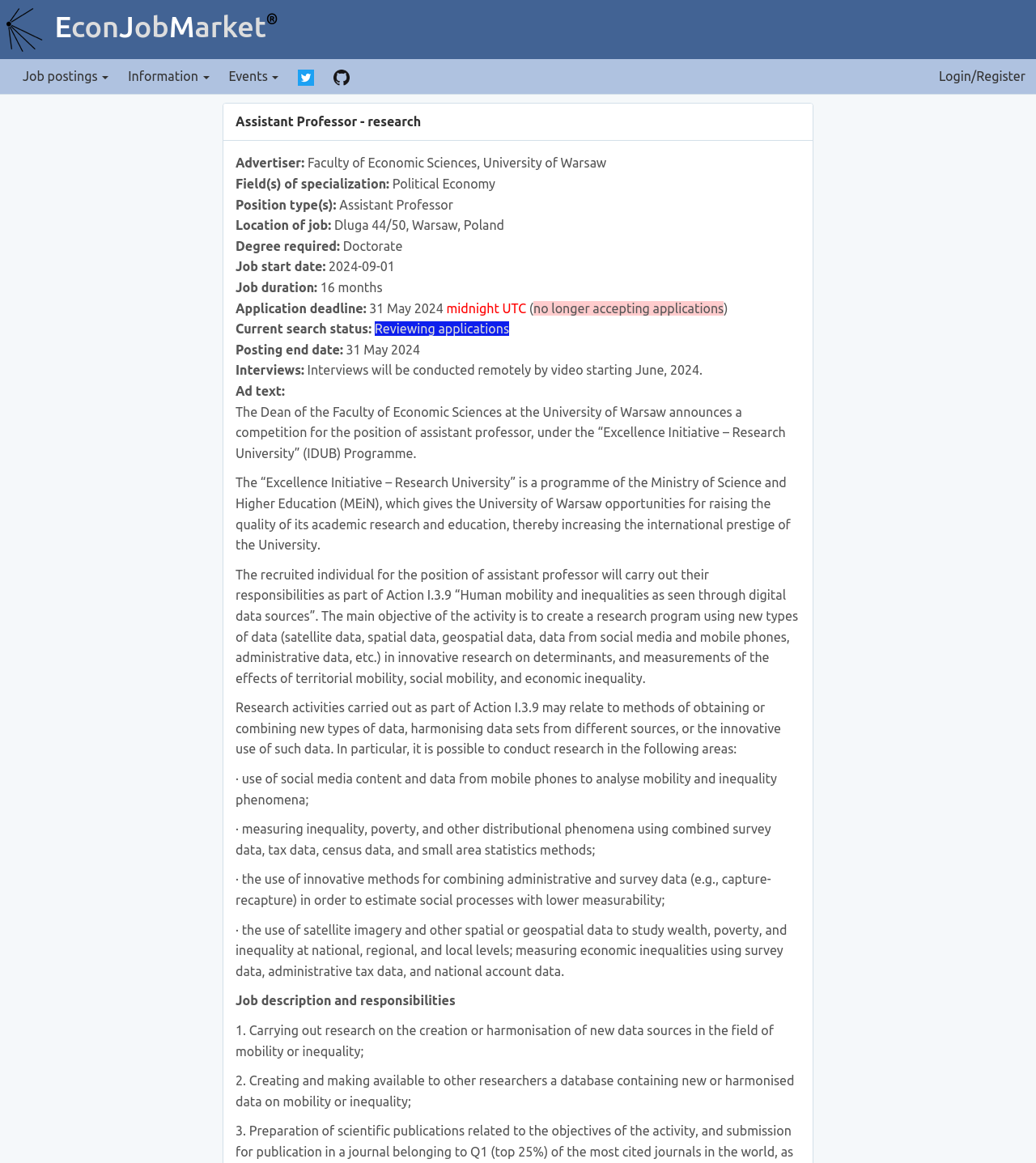Provide a one-word or brief phrase answer to the question:
What is the field of specialization for the job?

Political Economy